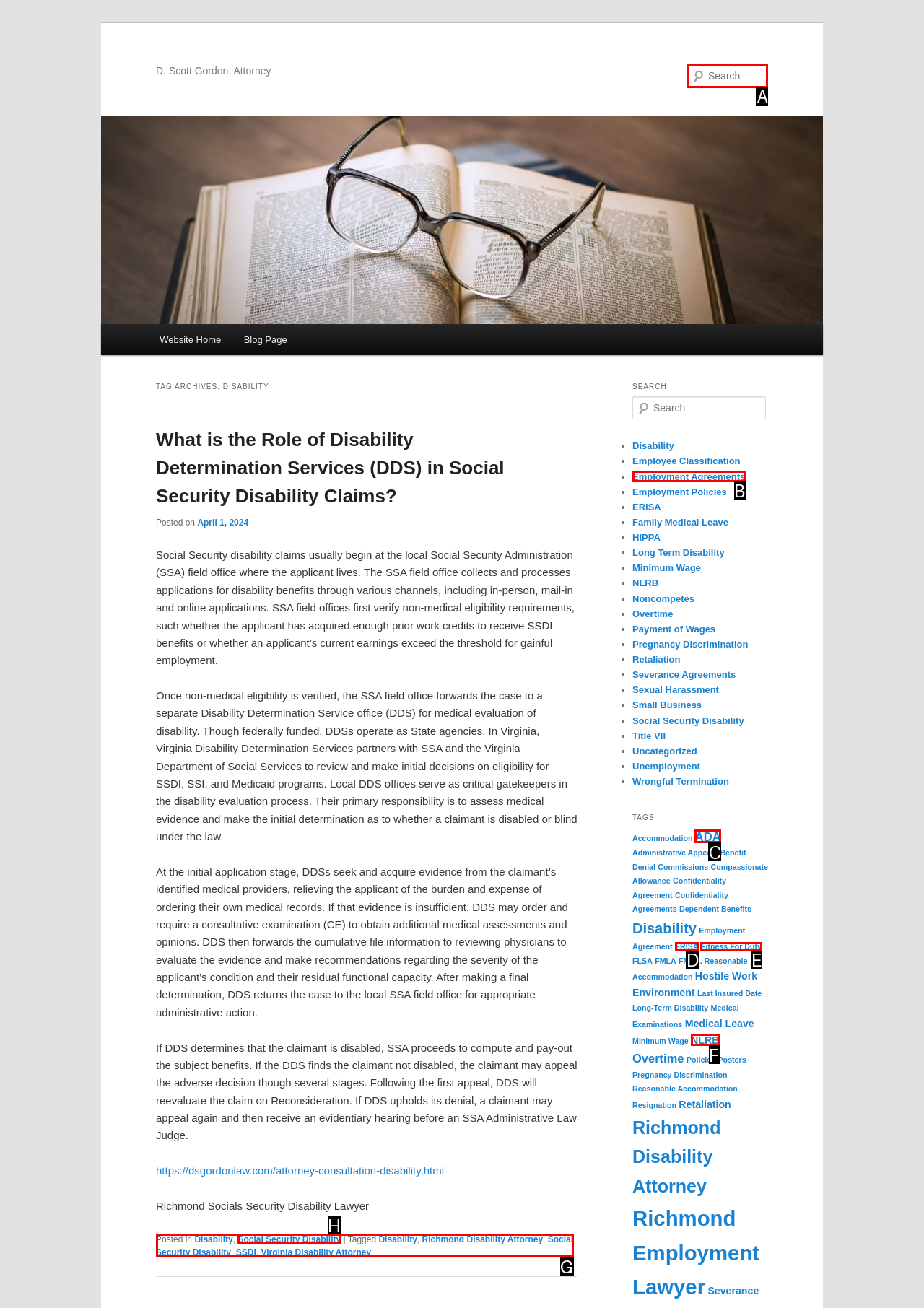Determine the appropriate lettered choice for the task: Go to the 'Pricing' page. Reply with the correct letter.

None